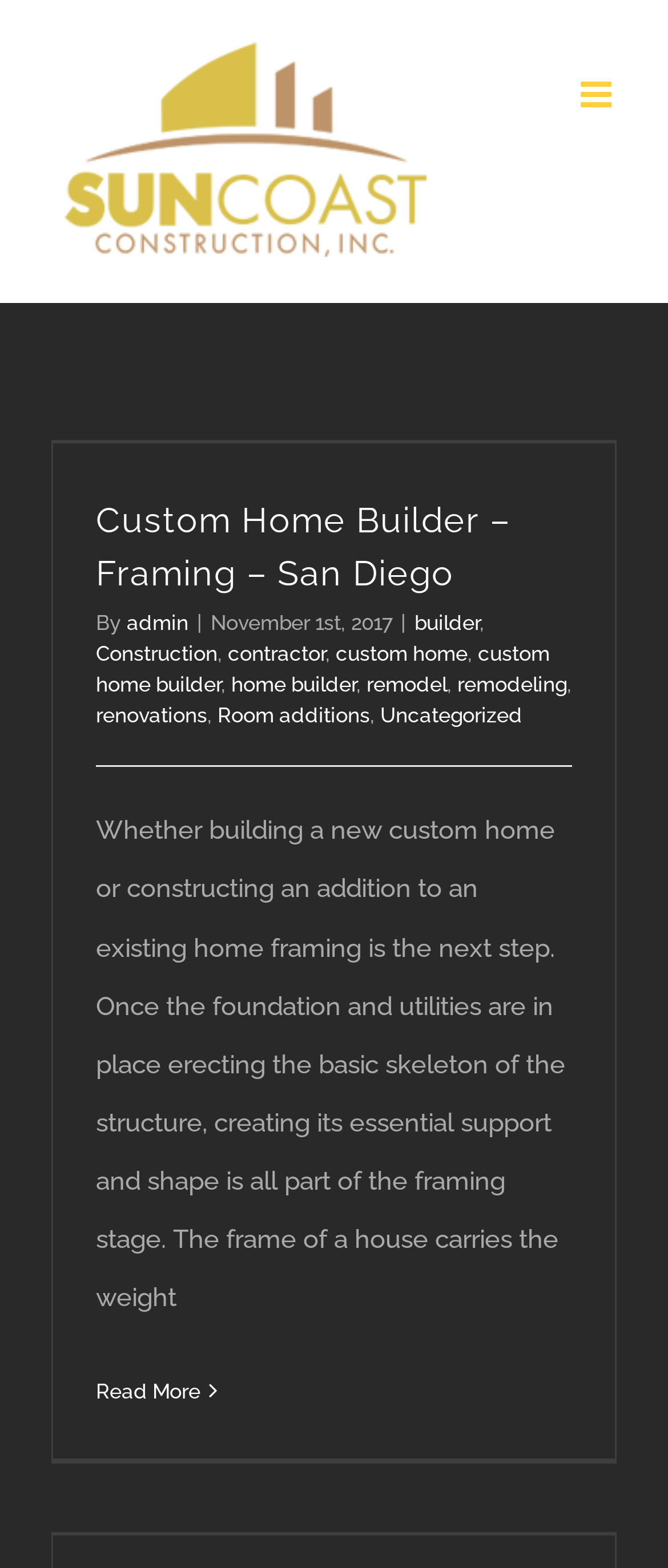Please provide the bounding box coordinates for the element that needs to be clicked to perform the instruction: "Click the Suncoast Construction Inc. Logo". The coordinates must consist of four float numbers between 0 and 1, formatted as [left, top, right, bottom].

[0.077, 0.022, 0.654, 0.171]